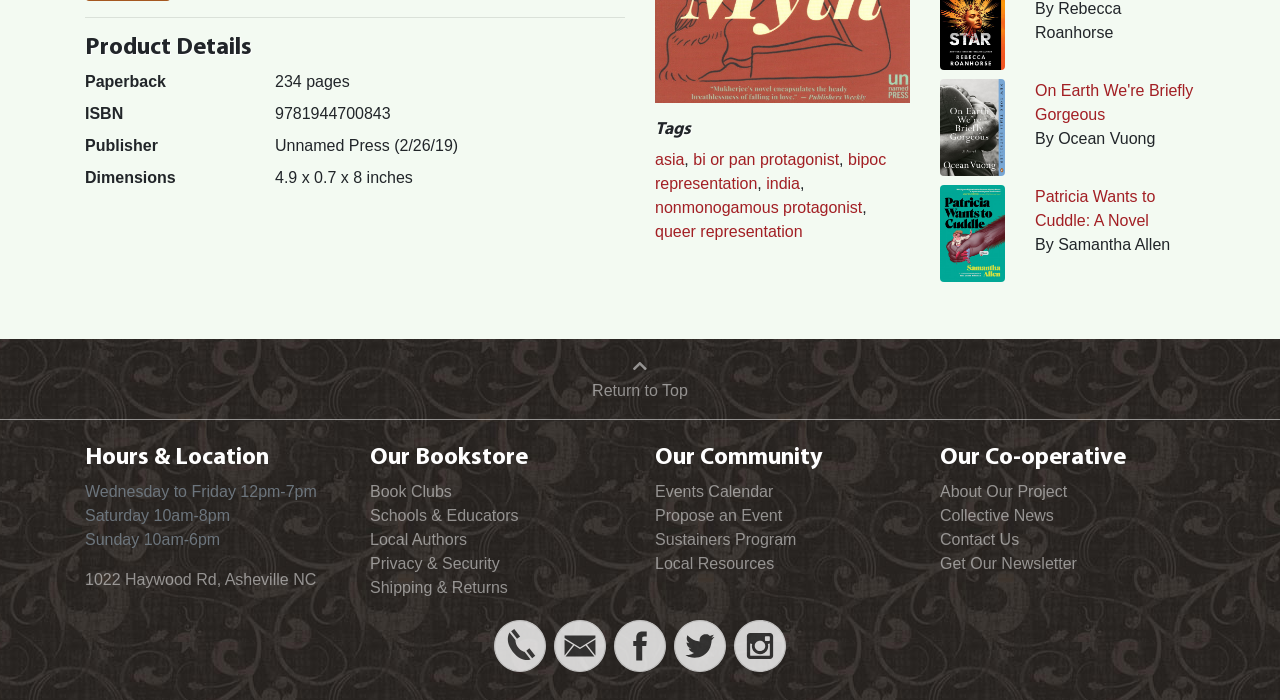Given the element description, predict the bounding box coordinates in the format (top-left x, top-left y, bottom-right x, bottom-right y). Make sure all values are between 0 and 1. Here is the element description: Your Community

None